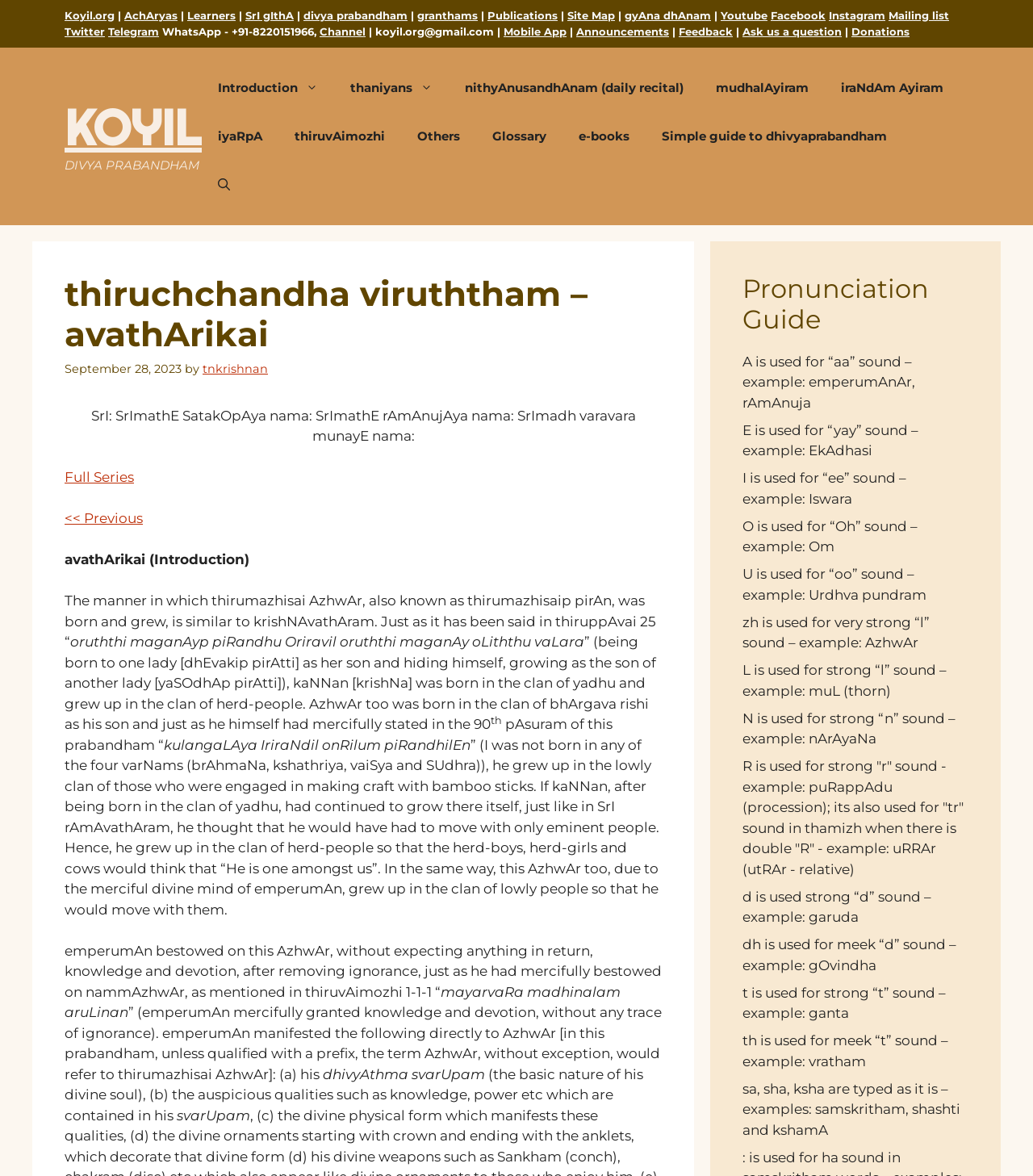What is the purpose of the Pronunciation Guide section?
Answer the question with detailed information derived from the image.

The Pronunciation Guide section is located at the bottom of the webpage and provides guidance on how to pronounce Sanskrit words, with examples such as 'A is used for “aa” sound – example: emperumAnAr, rAmAnuja'.